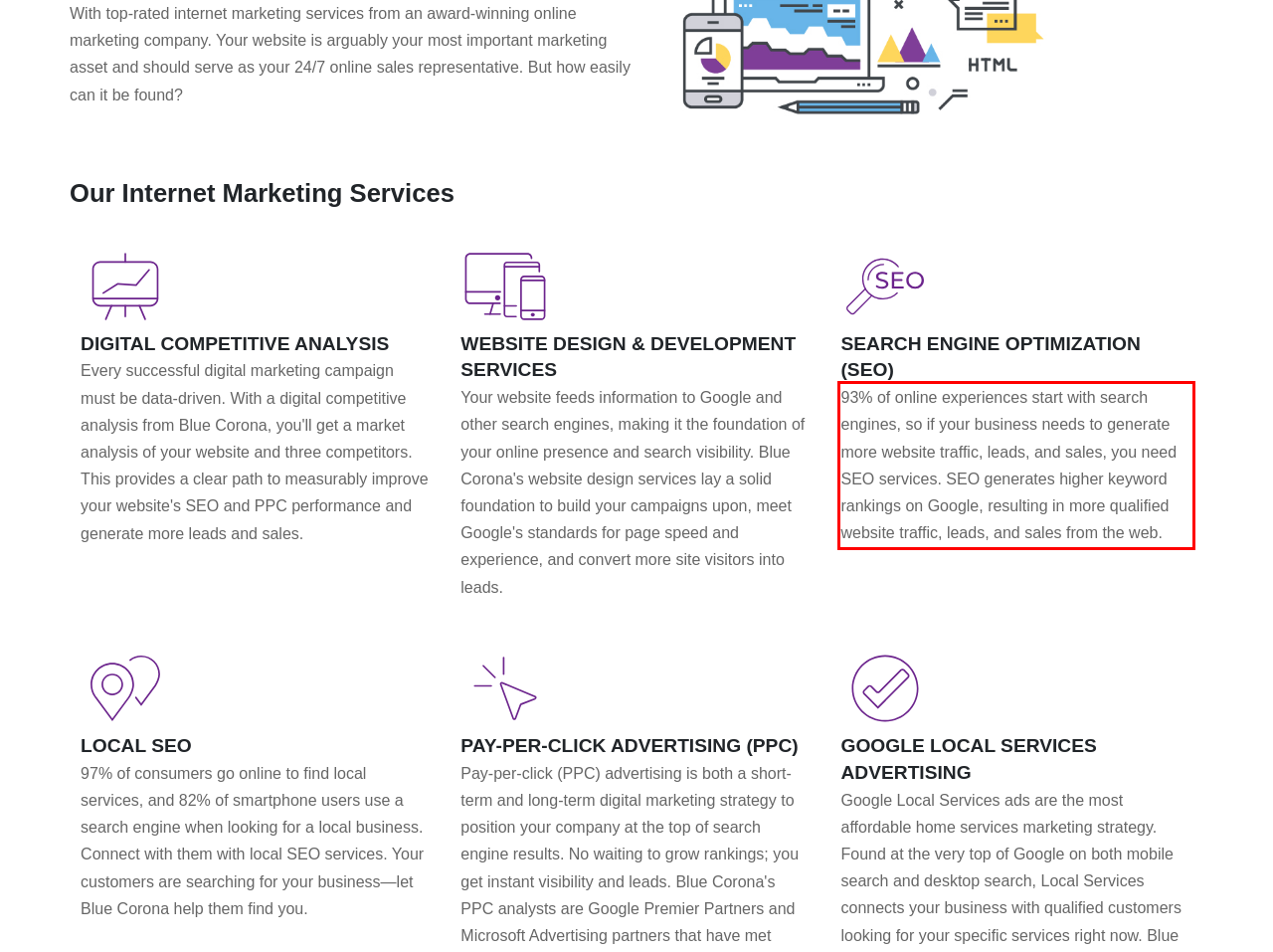Given a screenshot of a webpage, identify the red bounding box and perform OCR to recognize the text within that box.

93% of online experiences start with search engines, so if your business needs to generate more website traffic, leads, and sales, you need SEO services. SEO generates higher keyword rankings on Google, resulting in more qualified website traffic, leads, and sales from the web.